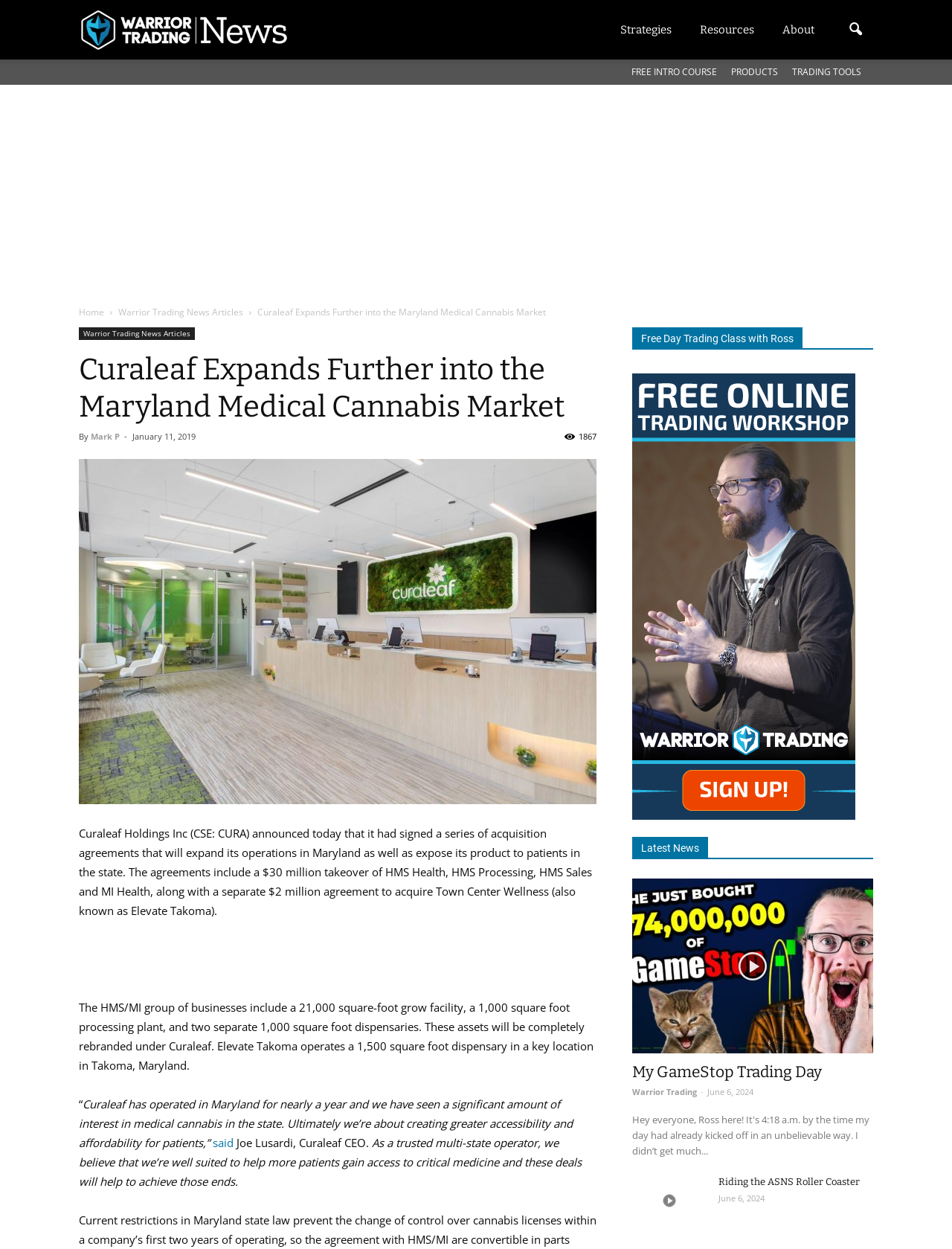Locate the headline of the webpage and generate its content.

Curaleaf Expands Further into the Maryland Medical Cannabis Market